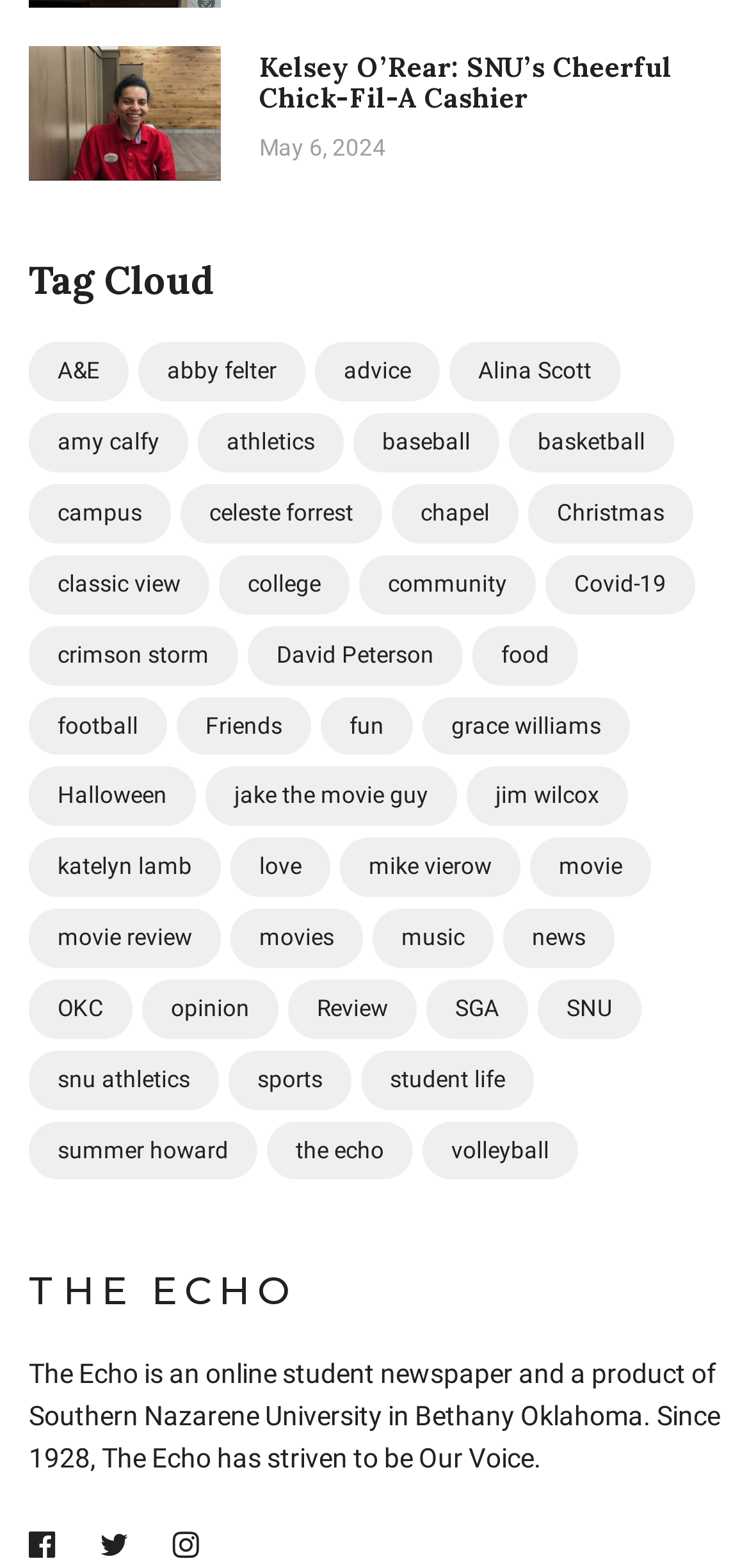Please give a one-word or short phrase response to the following question: 
What is the name of the cheerful Chick-Fil-A cashier?

Kelsey O’Rear